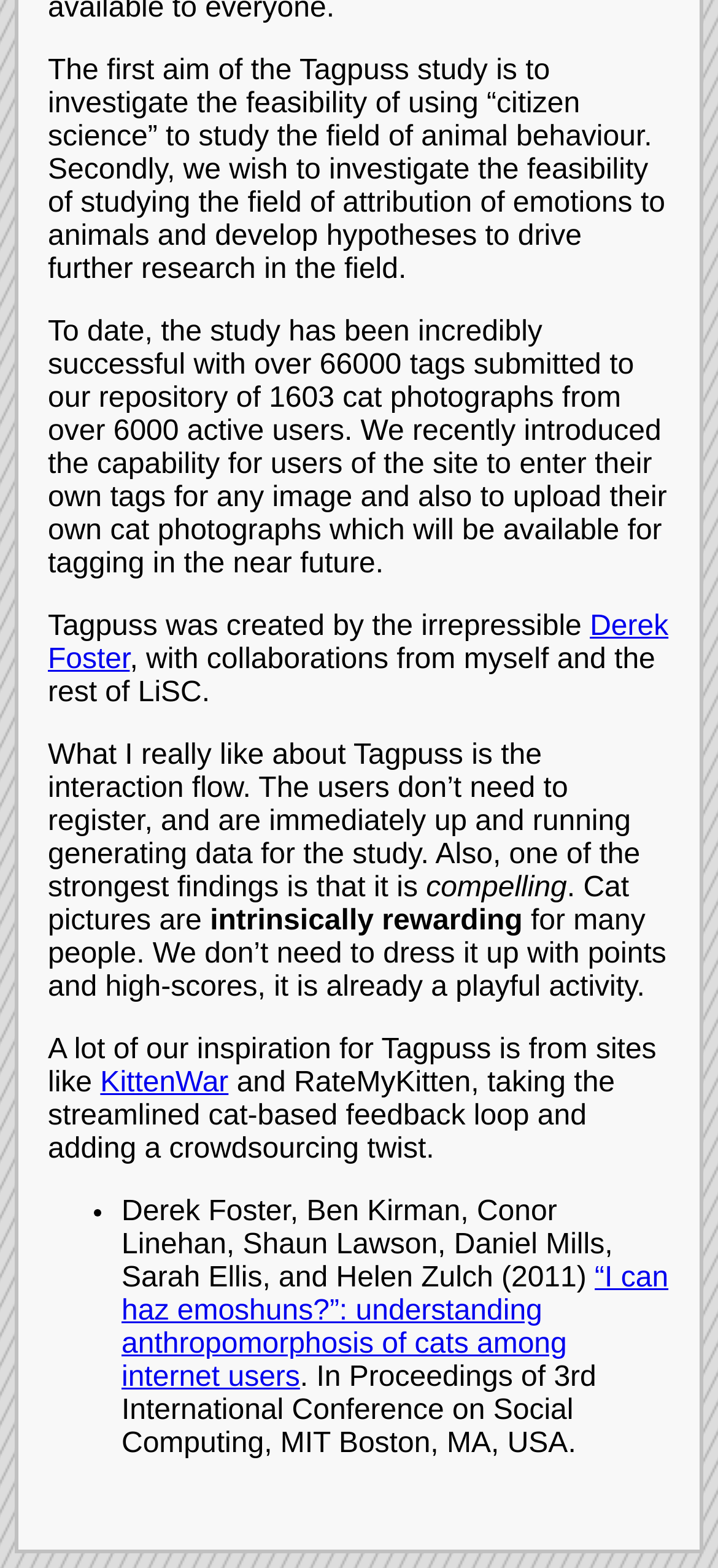Give a one-word or short phrase answer to the question: 
How many cat photographs are available for tagging?

1603